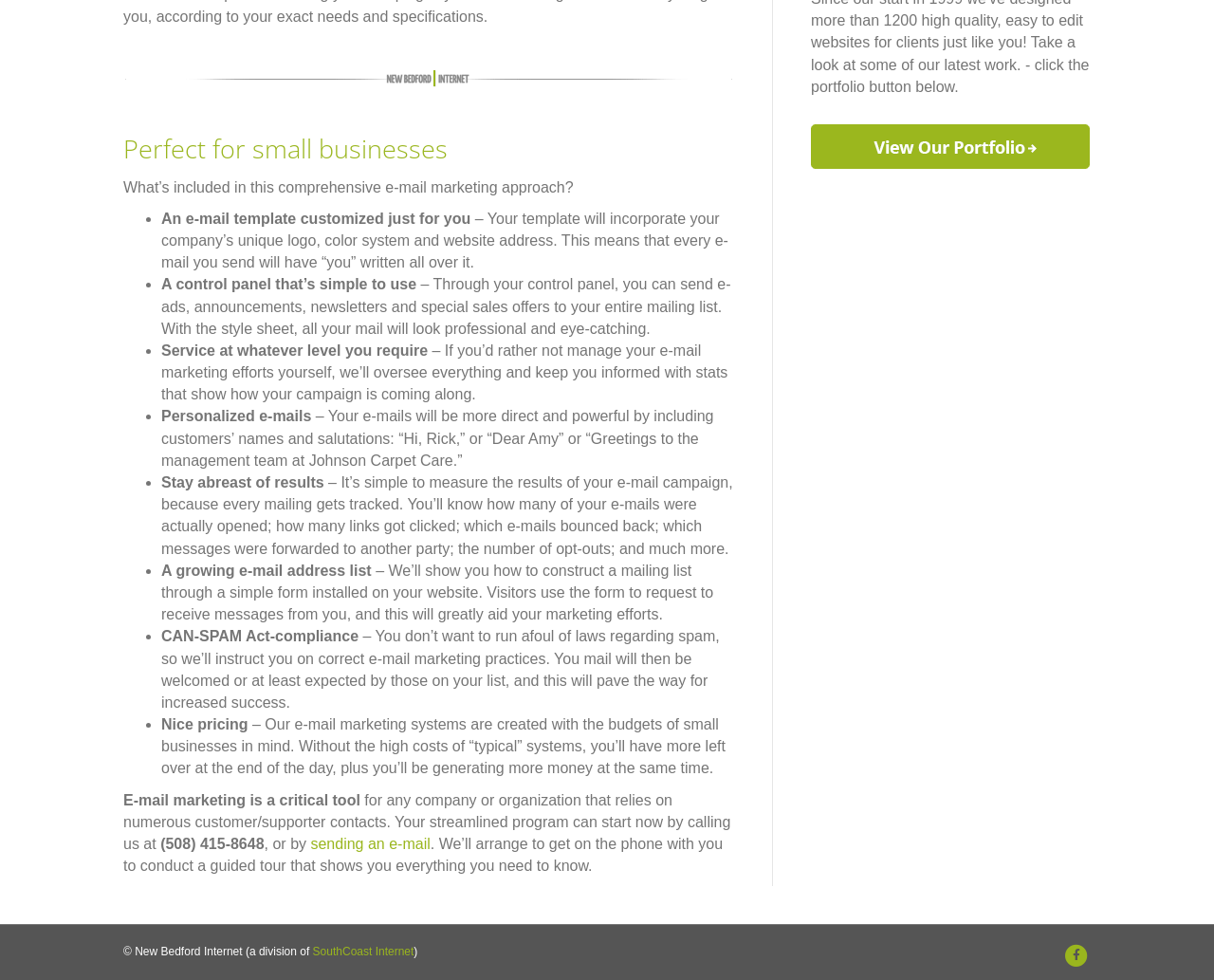Identify the bounding box for the given UI element using the description provided. Coordinates should be in the format (top-left x, top-left y, bottom-right x, bottom-right y) and must be between 0 and 1. Here is the description: Tips

None